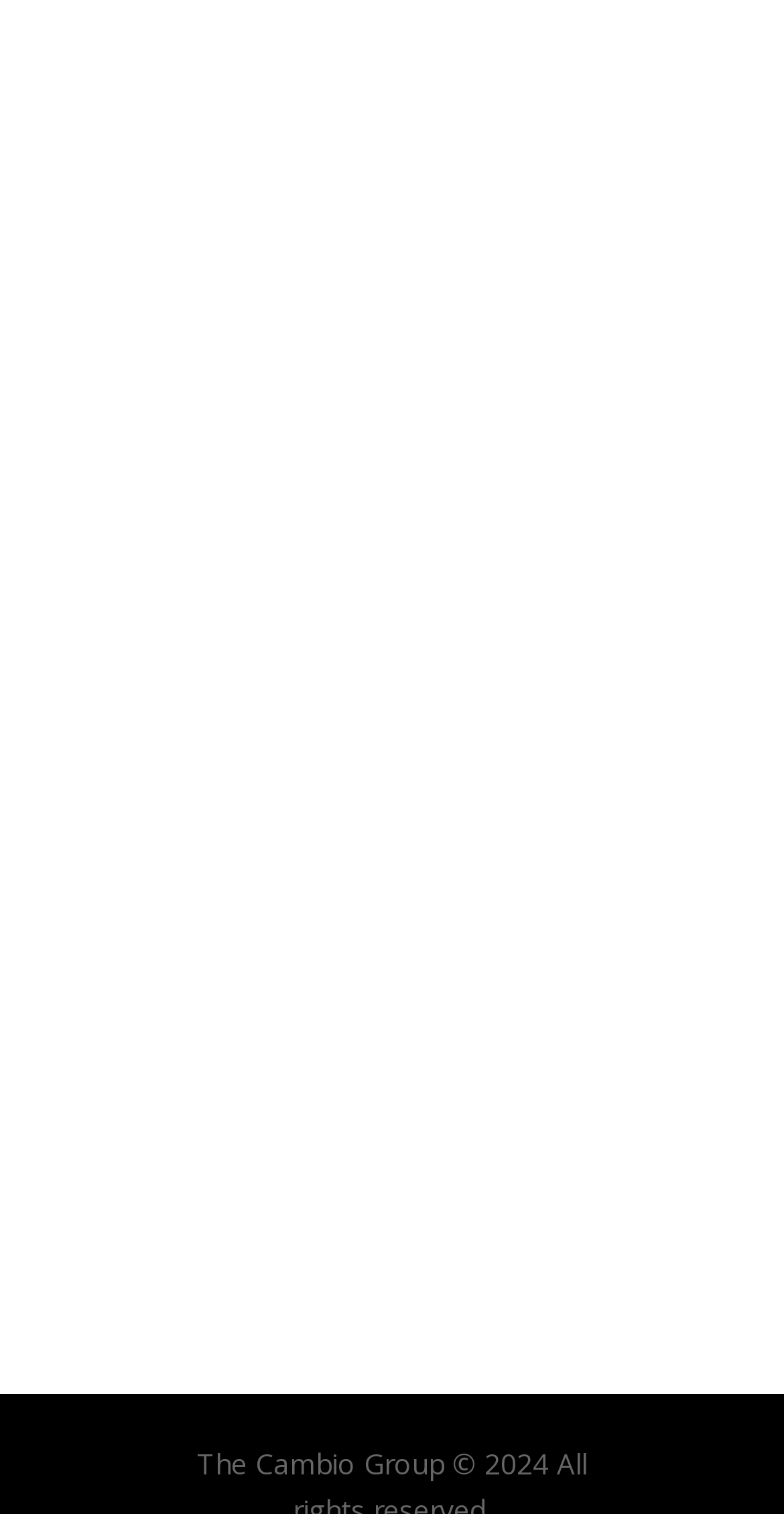Examine the image and give a thorough answer to the following question:
What is the purpose of Dr. Shields' talk?

The purpose of Dr. Shields' talk can be inferred from the static text 'Have Dr. Shields lead a talk, seminar, or training.' which suggests that Dr. Shields can lead a talk, seminar, or training.